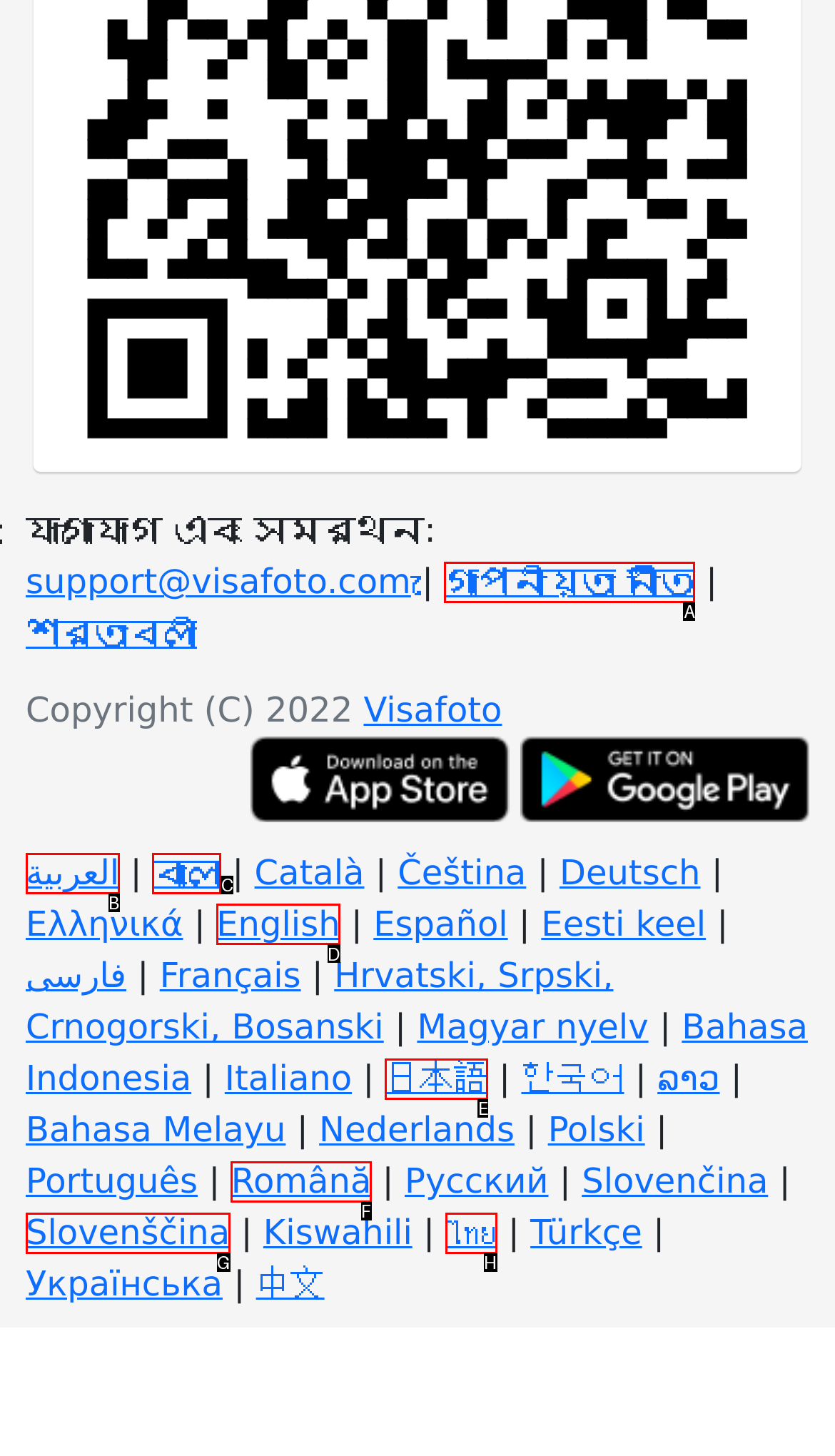Tell me which option I should click to complete the following task: Switch to English
Answer with the option's letter from the given choices directly.

D